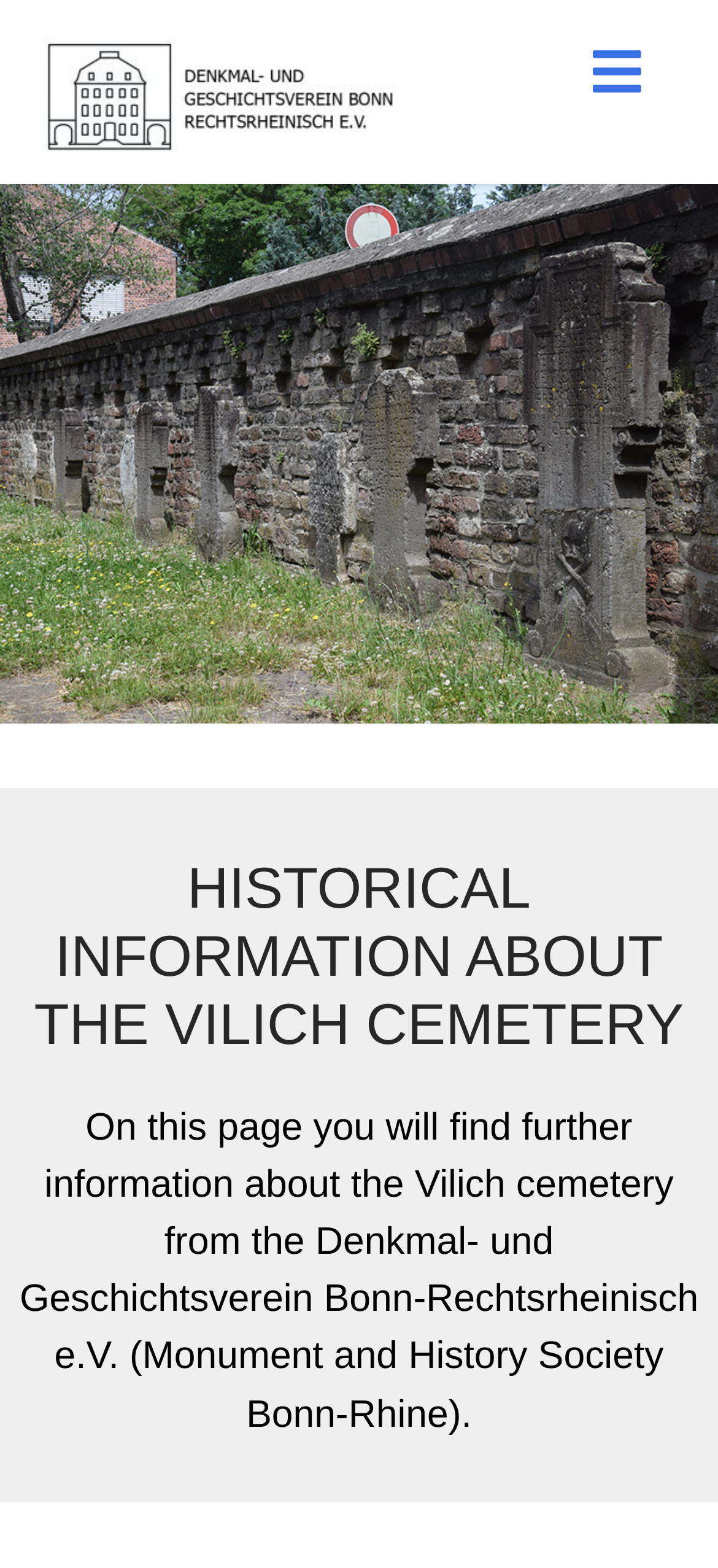Give a one-word or short phrase answer to this question: 
What is the topic of the historical information?

Vilich cemetery